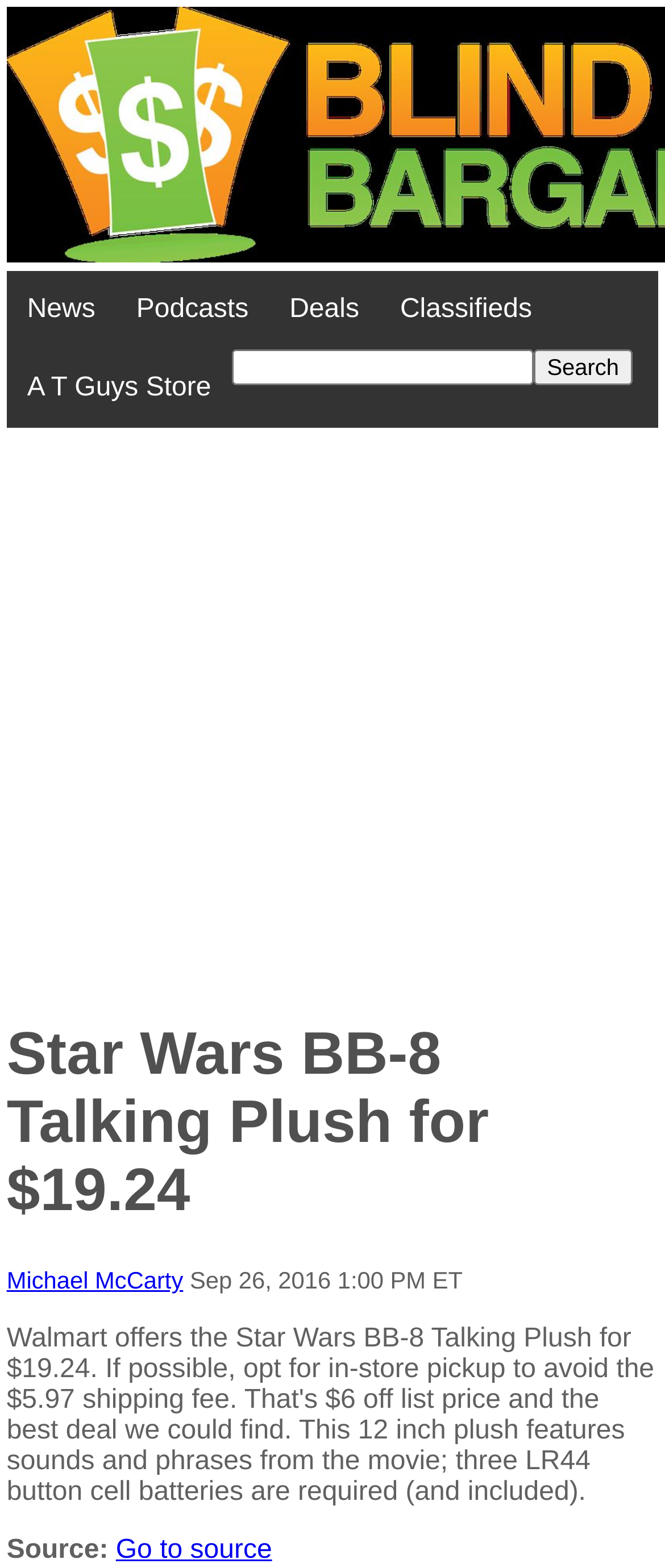Determine the bounding box coordinates of the clickable element to achieve the following action: 'Go to source'. Provide the coordinates as four float values between 0 and 1, formatted as [left, top, right, bottom].

[0.174, 0.979, 0.409, 0.998]